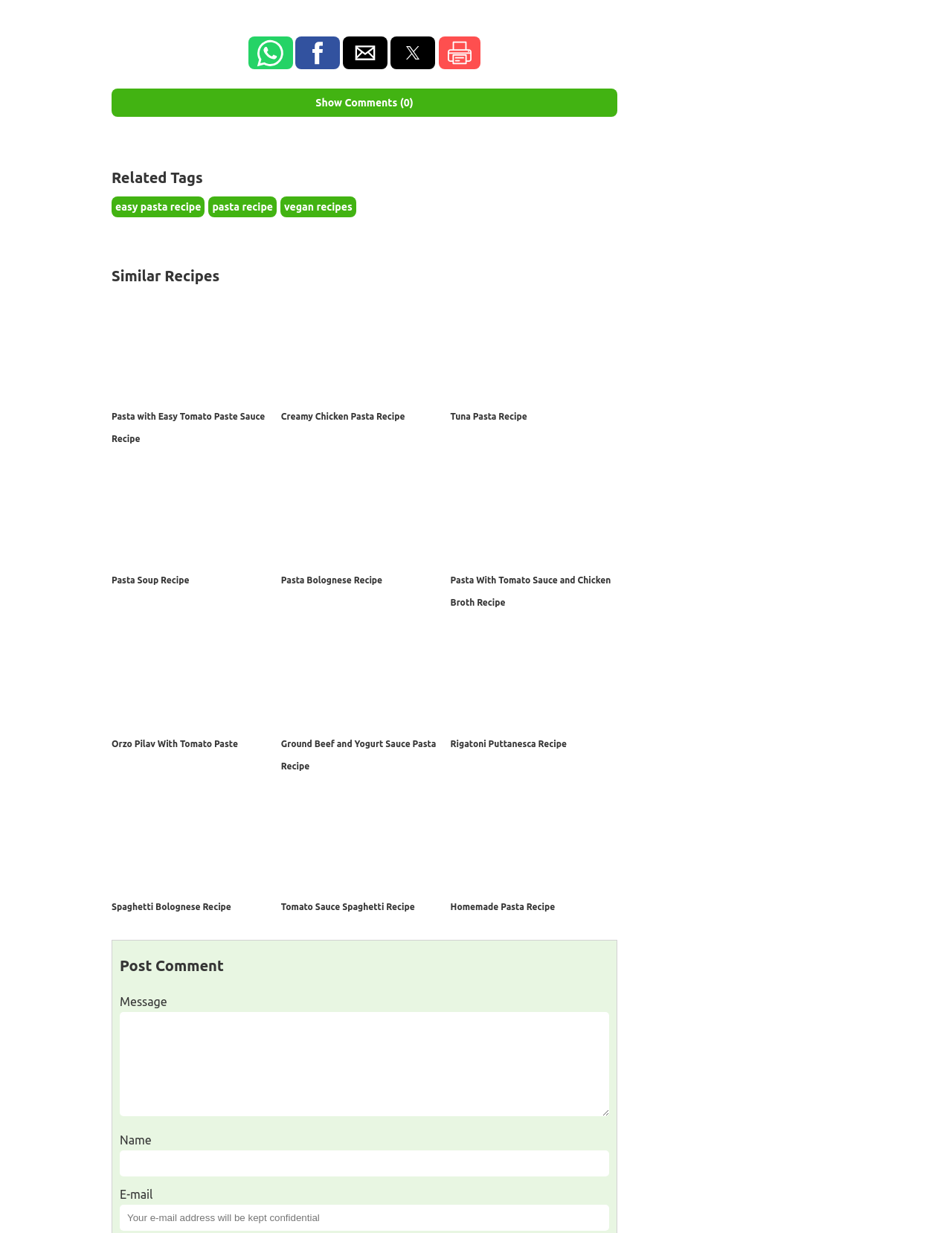Provide the bounding box coordinates of the area you need to click to execute the following instruction: "Share by whatsapp".

[0.261, 0.029, 0.307, 0.056]